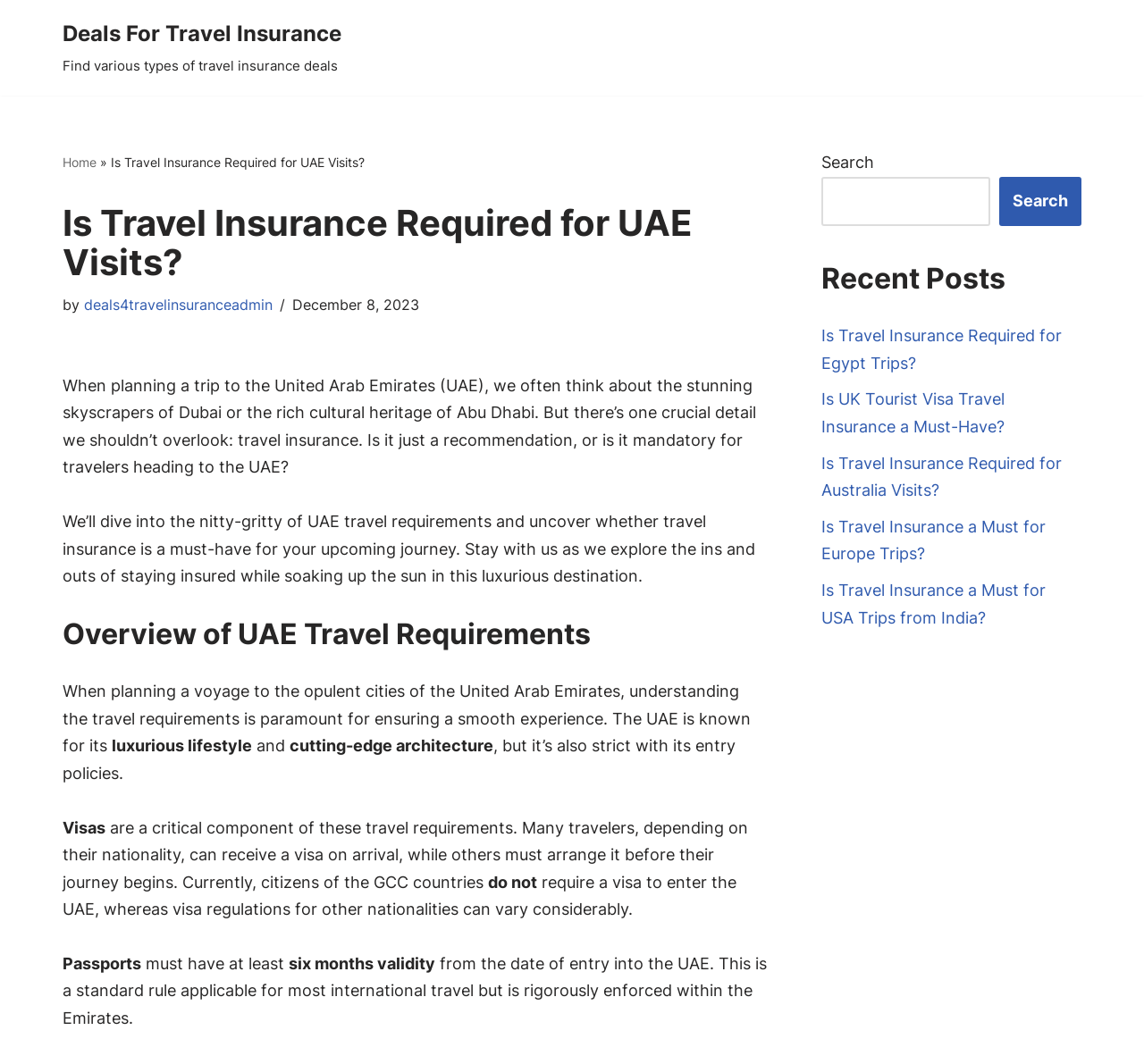Please identify the bounding box coordinates of the clickable region that I should interact with to perform the following instruction: "Learn about travel insurance for Egypt trips". The coordinates should be expressed as four float numbers between 0 and 1, i.e., [left, top, right, bottom].

[0.718, 0.307, 0.928, 0.35]